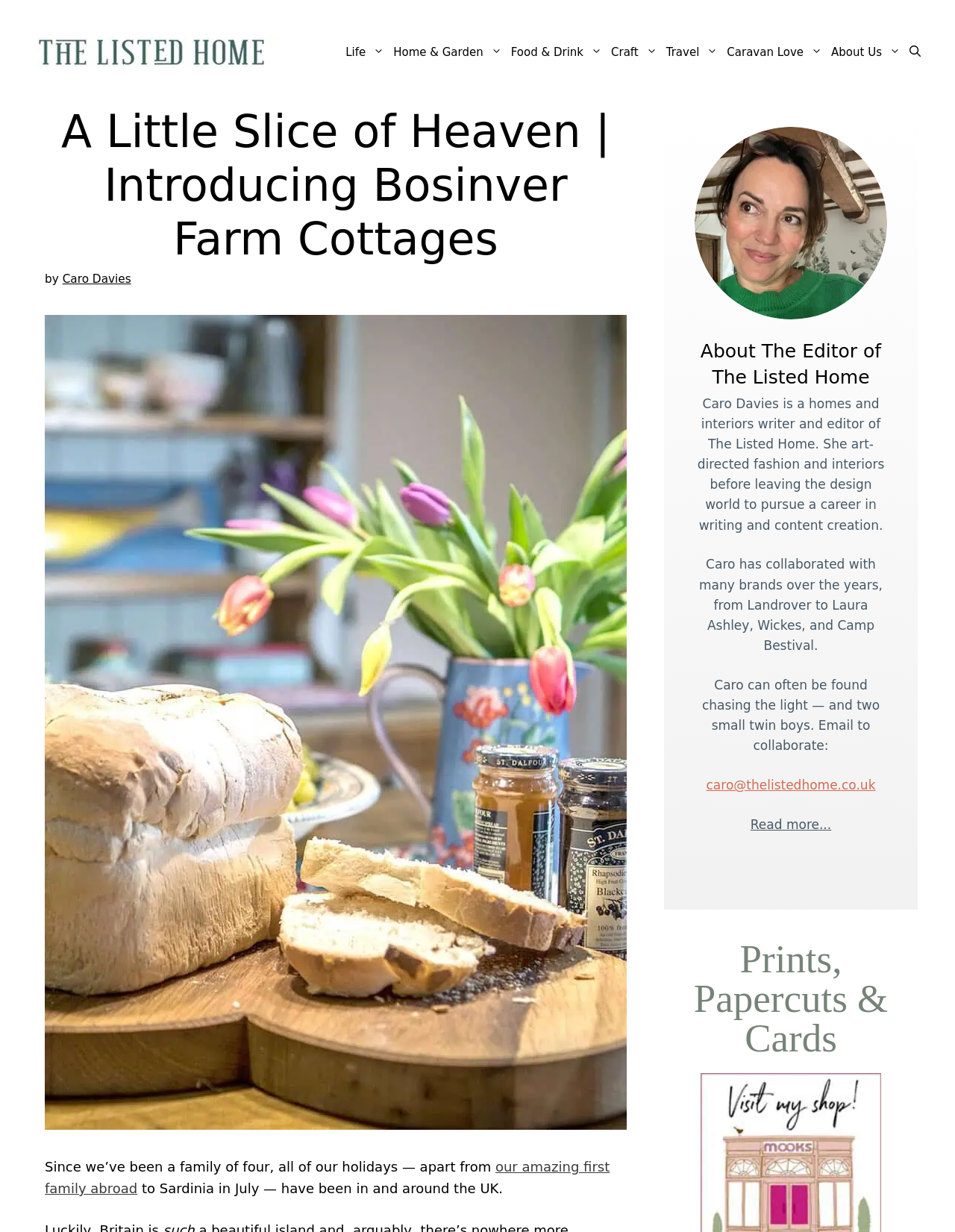What is the name of the editor of The Listed Home?
Please answer the question as detailed as possible based on the image.

I found the answer by looking at the section 'About The Editor of The Listed Home' where it mentions 'Caro Davies is a homes and interiors writer and editor of The Listed Home.'